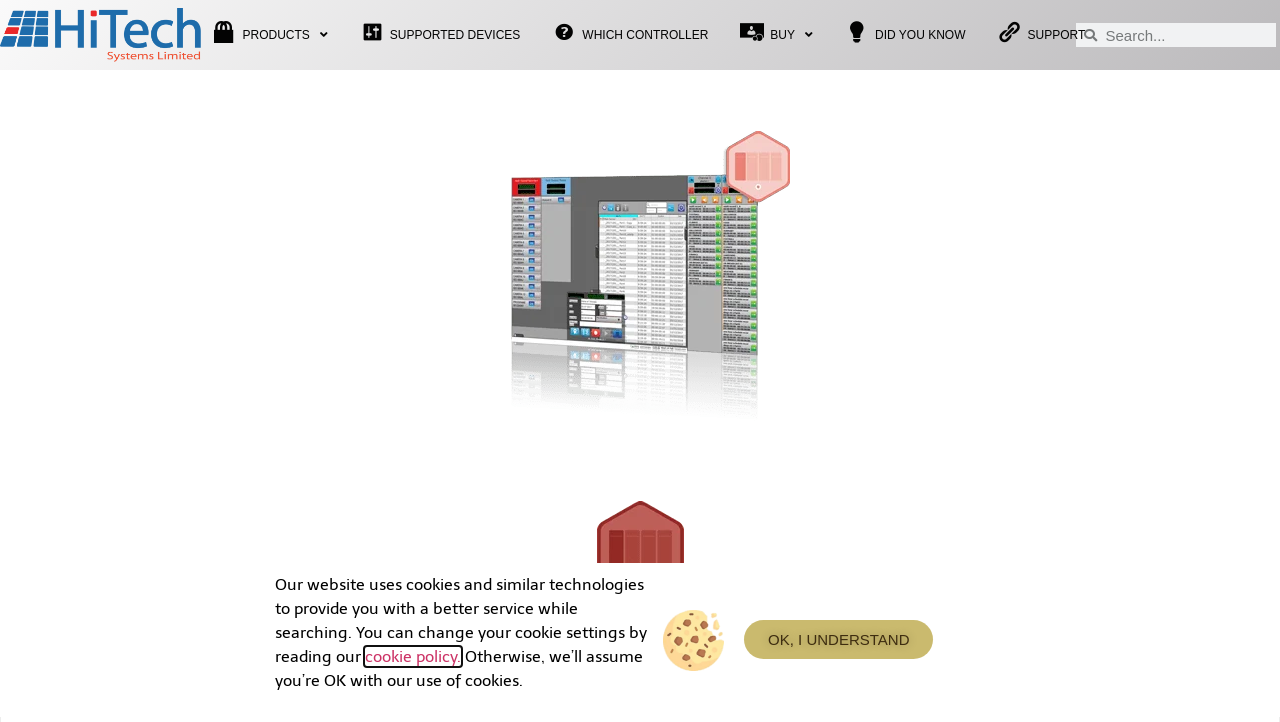Find and provide the bounding box coordinates for the UI element described with: "cookie policy.".

[0.285, 0.896, 0.36, 0.922]